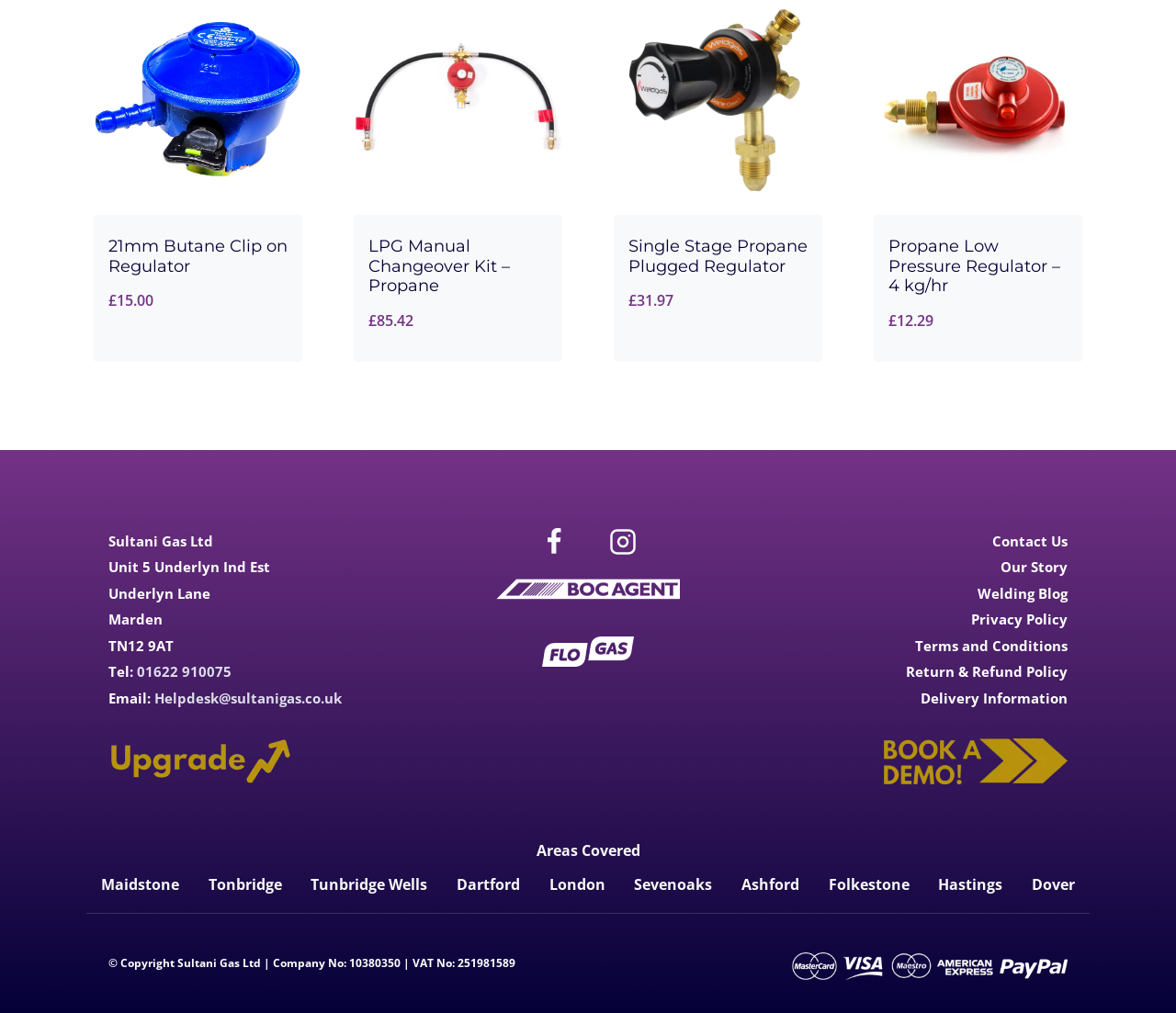Based on the image, provide a detailed and complete answer to the question: 
What is the company name of the website?

The company name of the website can be found by looking at the StaticText element with the text 'Sultani Gas Ltd' which is located in the footer section of the webpage.